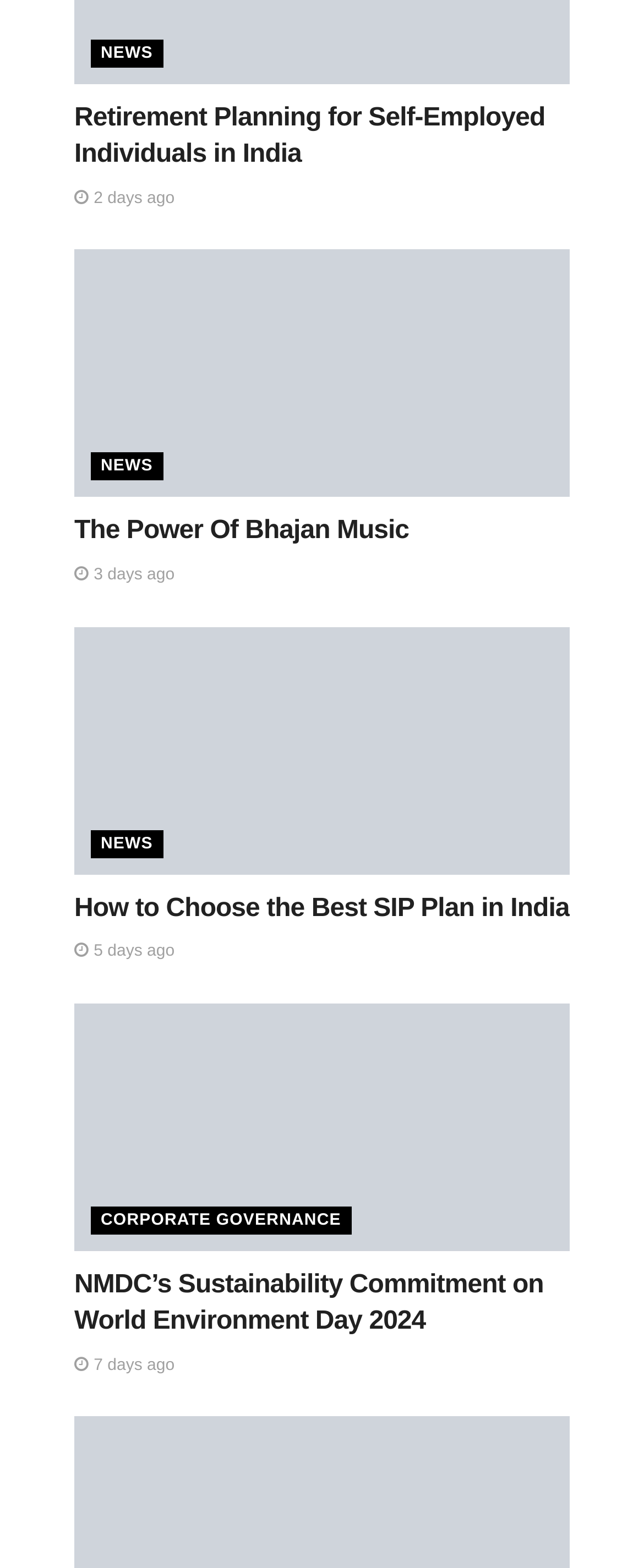What is the category of the first article?
Answer the question in as much detail as possible.

The first article has a link with the text 'NEWS' at the top, indicating that it belongs to the NEWS category.